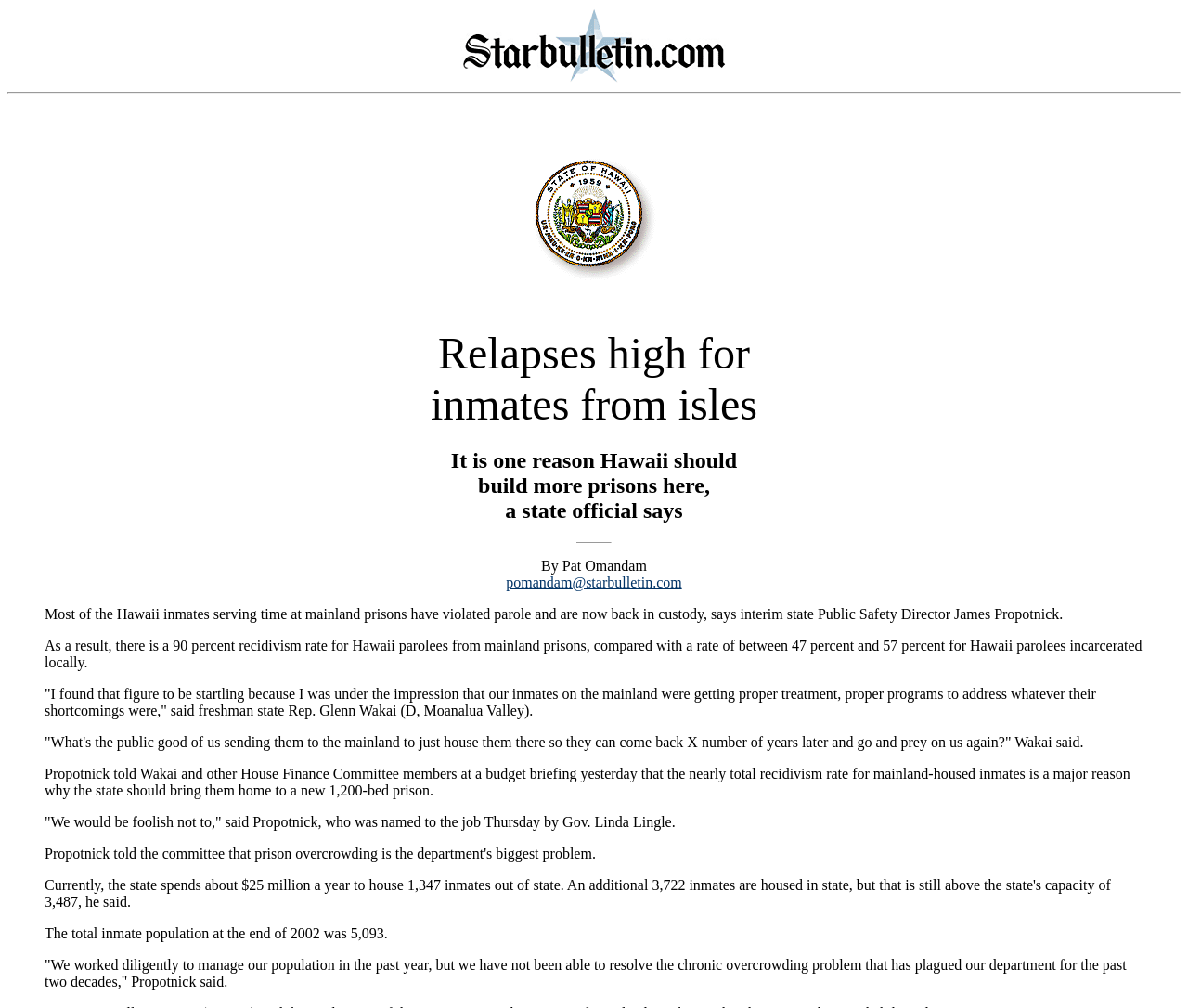Please reply to the following question with a single word or a short phrase:
What is the proposed solution to the recidivism rate?

Building a new 1,200-bed prison